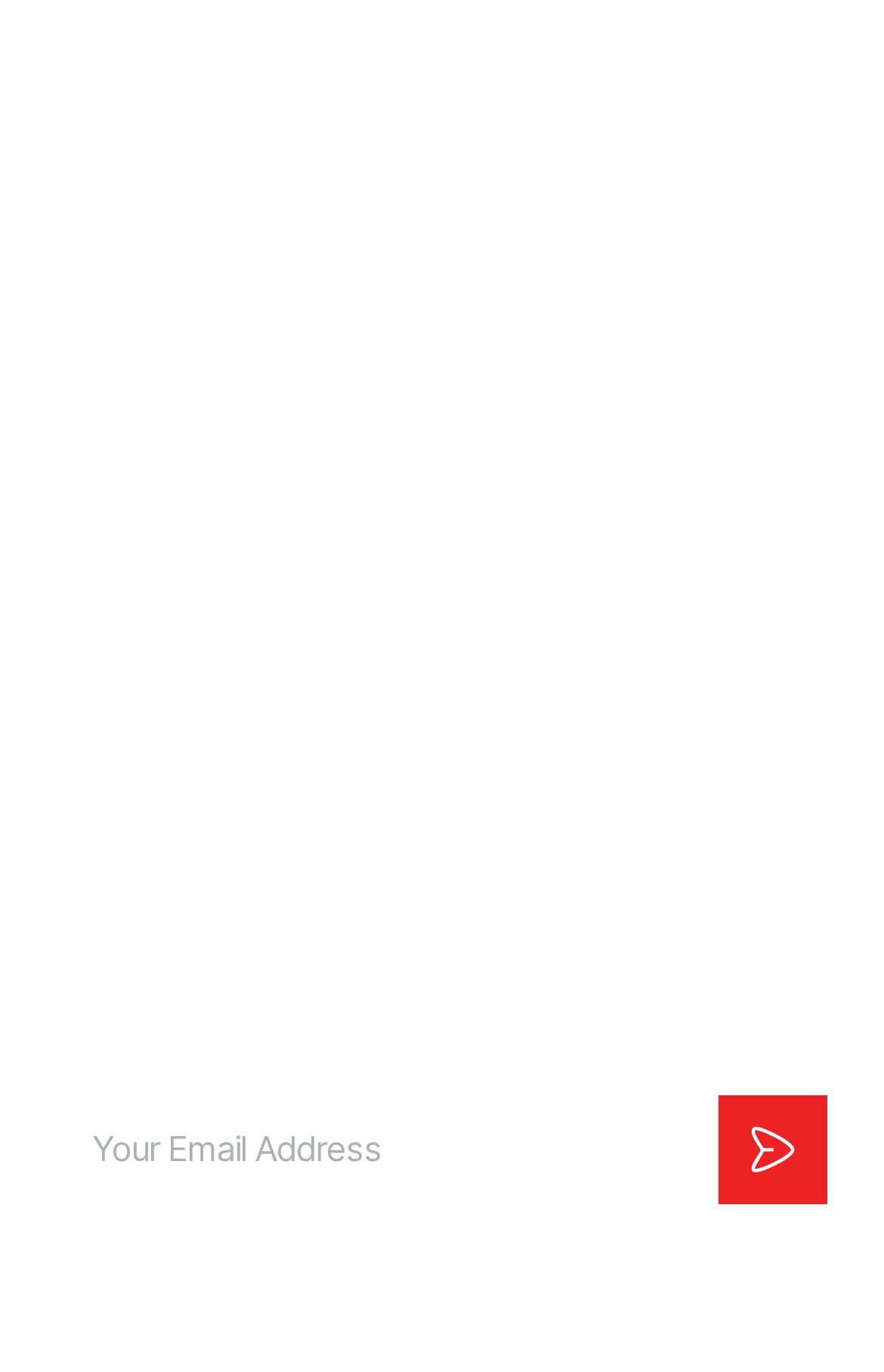What type of news can be found on this website?
Please provide a detailed and comprehensive answer to the question.

The website has links to 'Local News' and 'State News' under the 'News' heading, indicating that users can find news related to local and state events on this website.